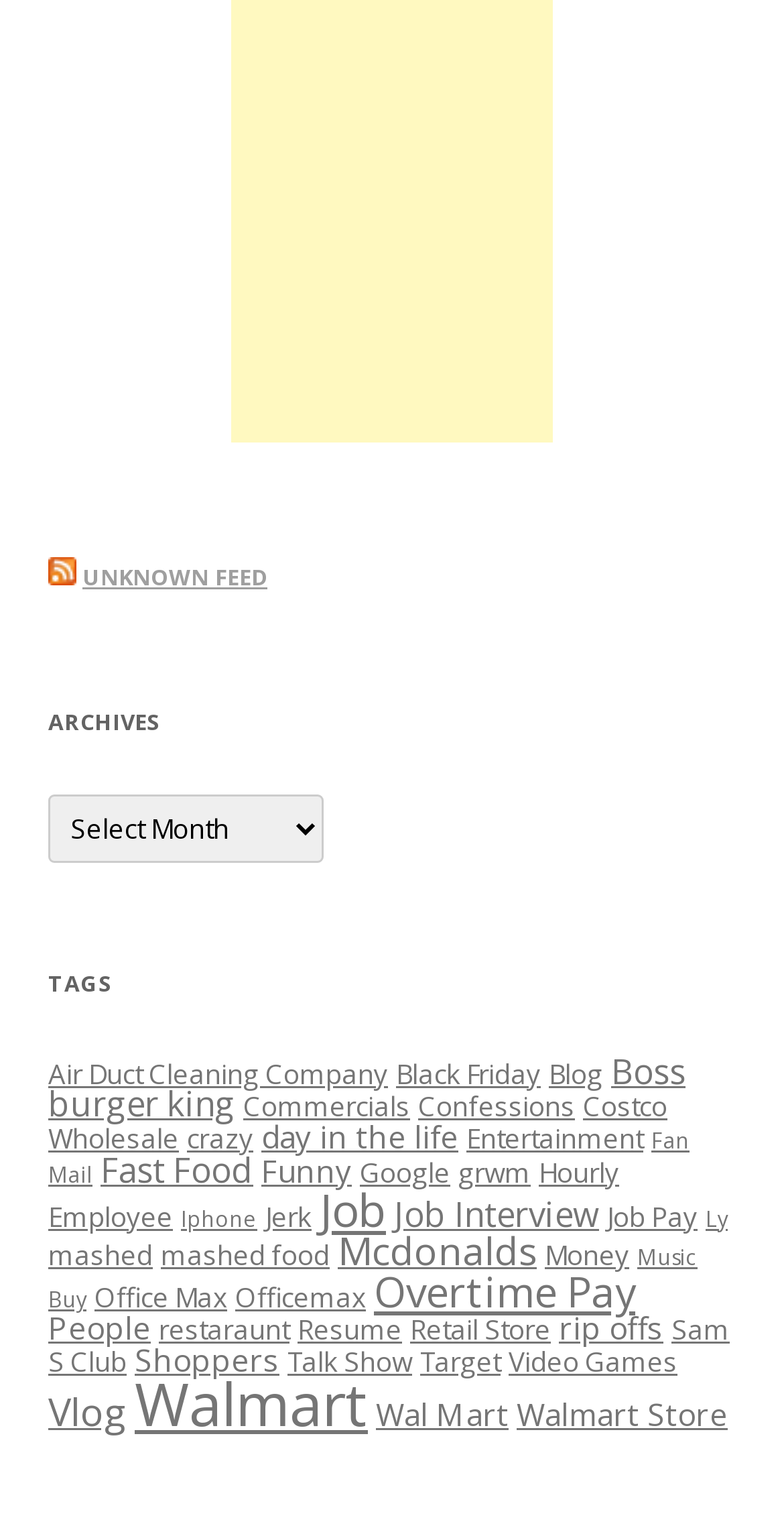Using details from the image, please answer the following question comprehensively:
How many archives are available on this webpage?

The webpage has a combobox labeled 'Archives', but it does not provide a specific number of archives available. It only allows users to select an archive.